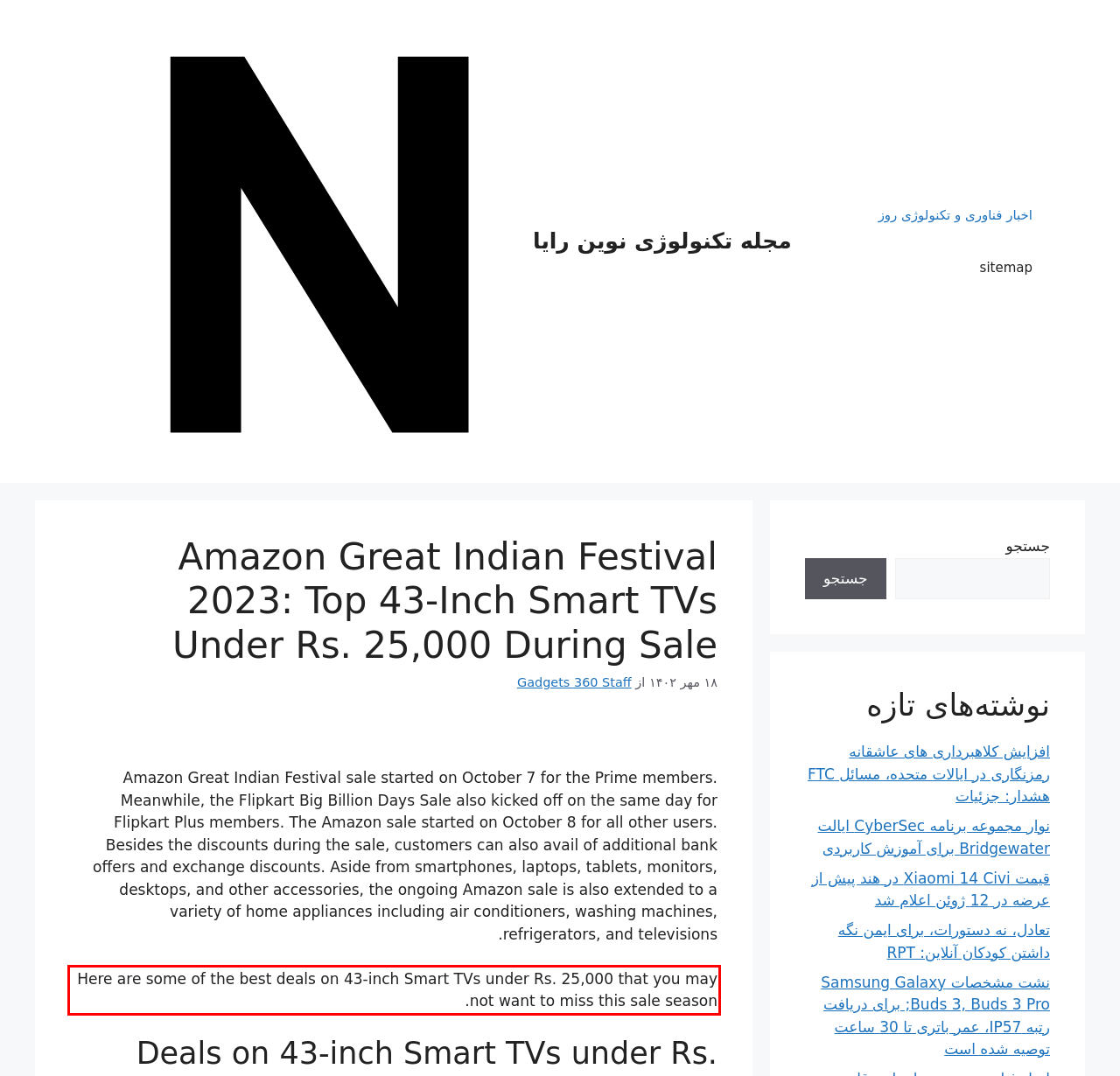Look at the screenshot of the webpage, locate the red rectangle bounding box, and generate the text content that it contains.

Here are some of the best deals on 43-inch Smart TVs under Rs. 25,000 that you may not want to miss this sale season.